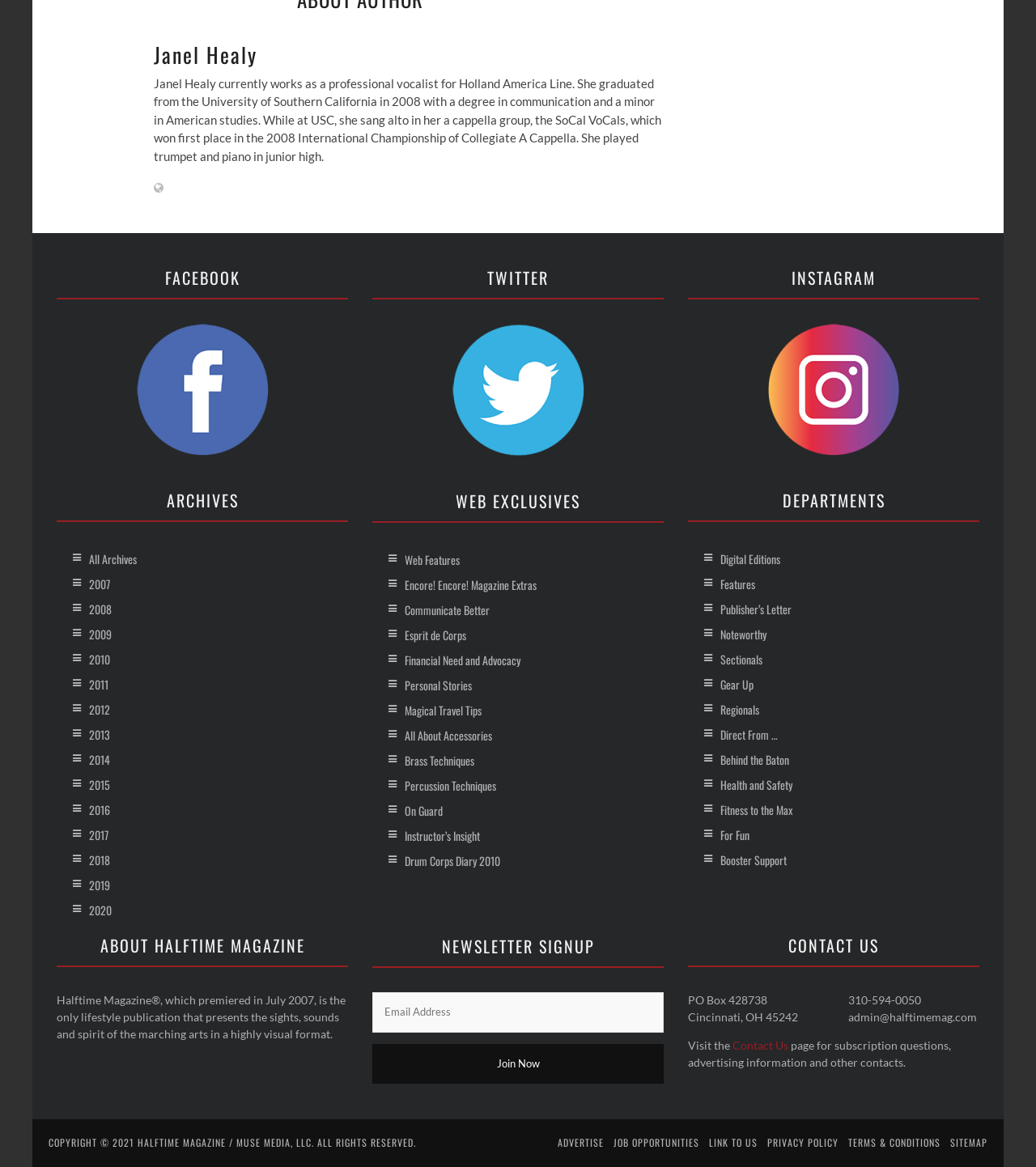Please locate the bounding box coordinates of the element that should be clicked to complete the given instruction: "Click on the Facebook link".

[0.055, 0.278, 0.336, 0.391]